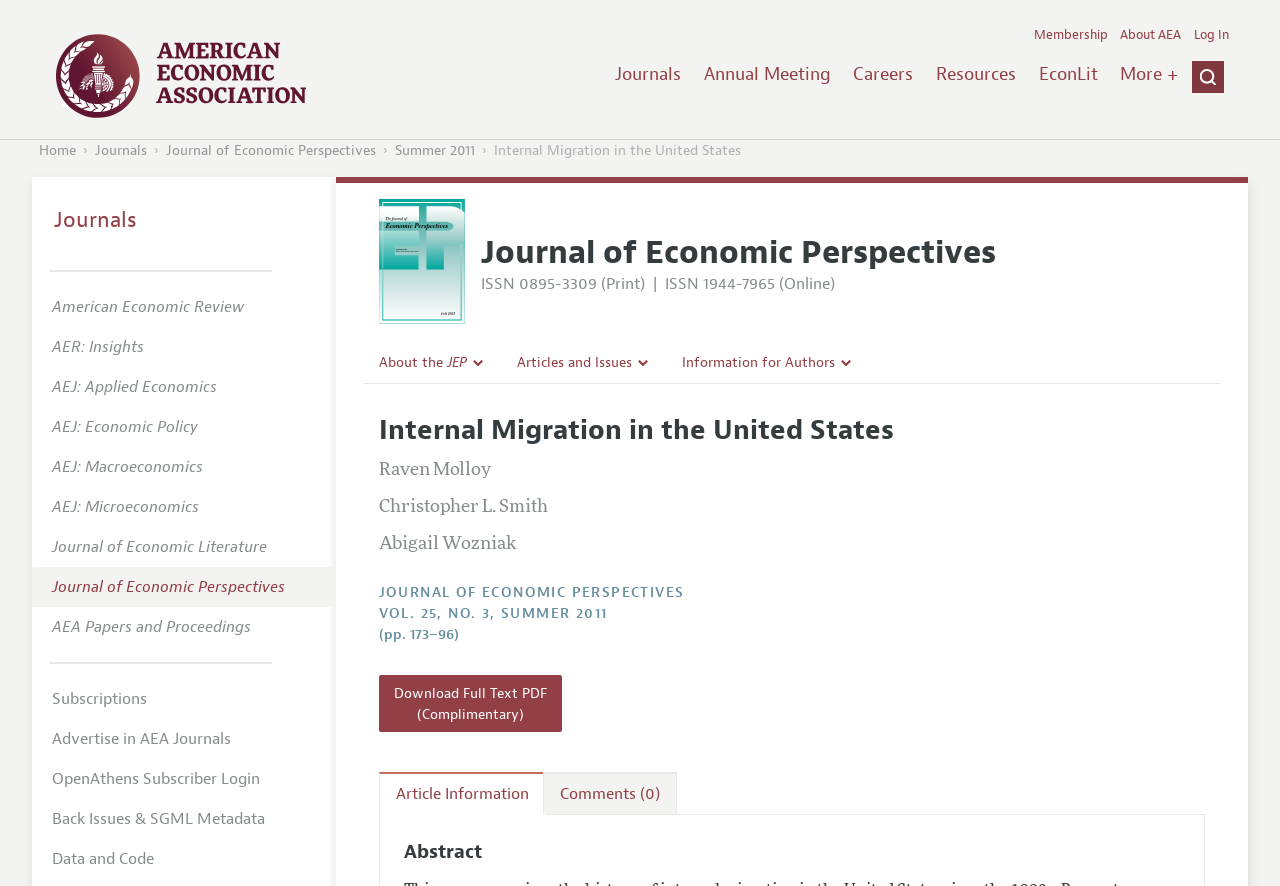Find the bounding box coordinates for the area that must be clicked to perform this action: "Search for something".

[0.0, 0.157, 1.0, 0.158]